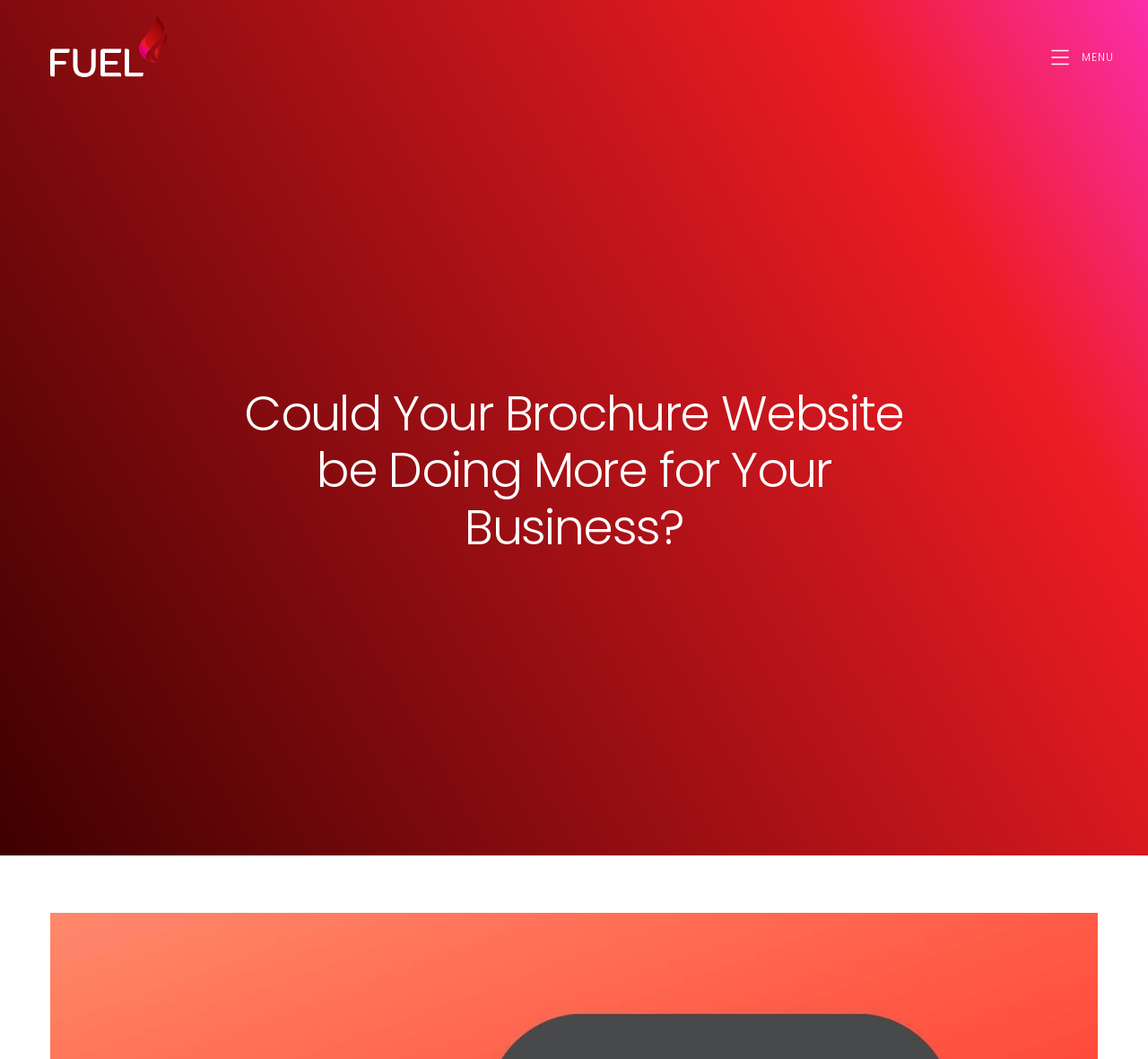Can you specify the bounding box coordinates of the area that needs to be clicked to fulfill the following instruction: "learn about Web Design Auckland"?

[0.044, 0.925, 0.175, 0.945]